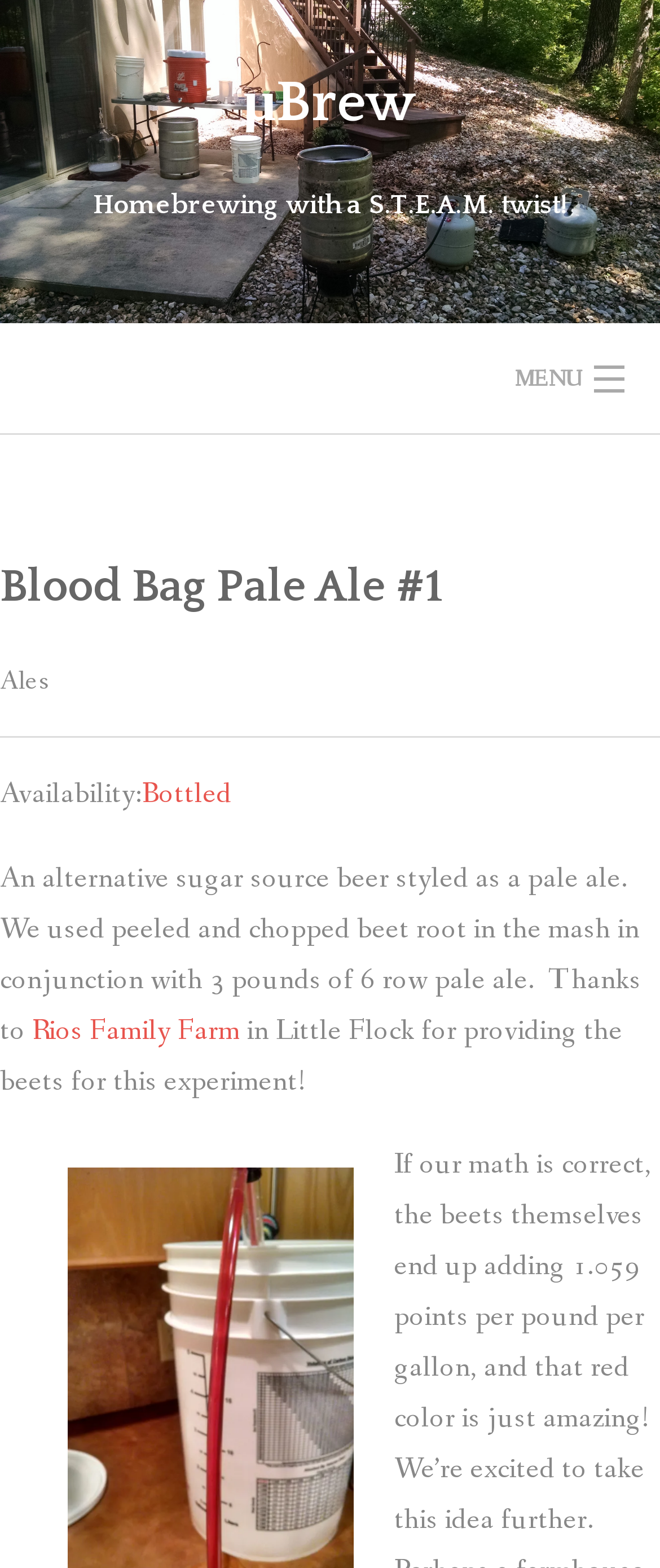Locate the bounding box coordinates of the element's region that should be clicked to carry out the following instruction: "visit Rios Family Farm". The coordinates need to be four float numbers between 0 and 1, i.e., [left, top, right, bottom].

[0.049, 0.645, 0.364, 0.67]